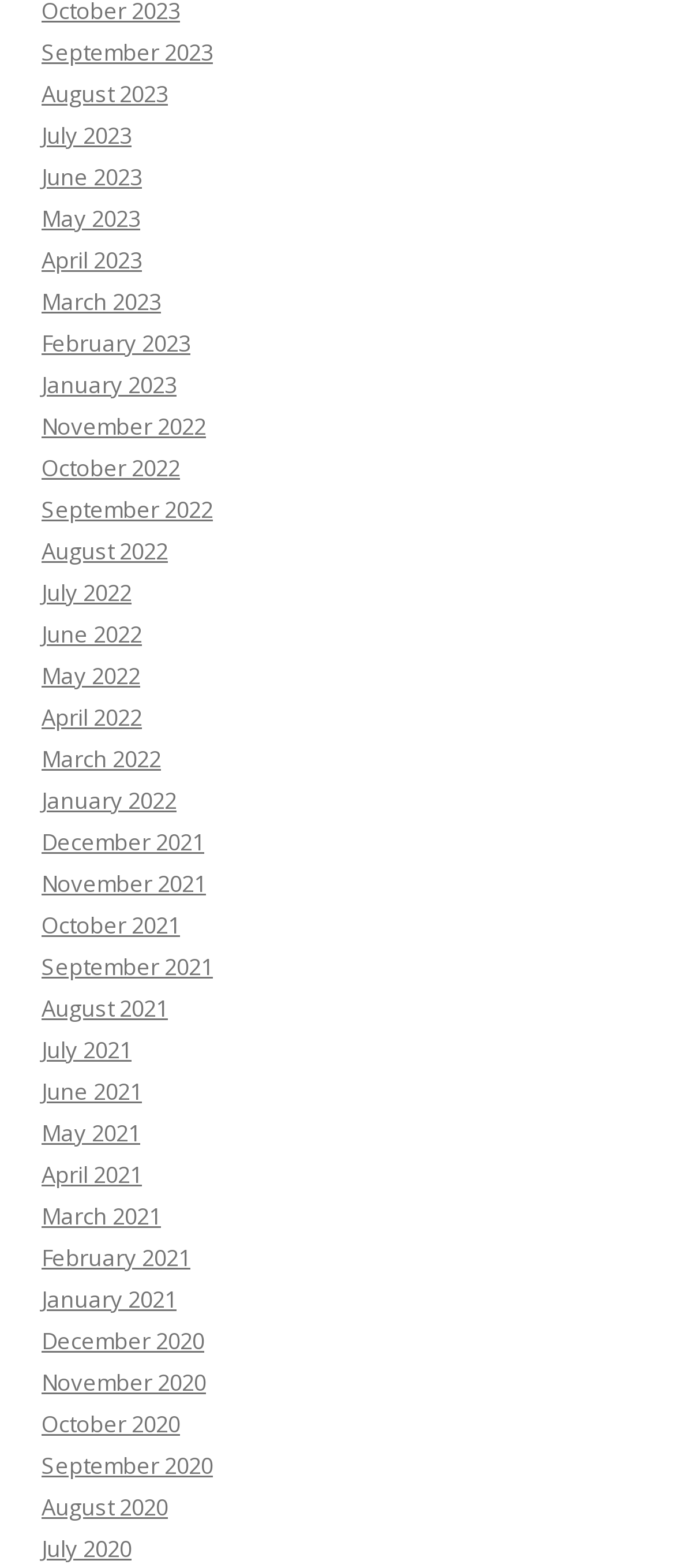Predict the bounding box coordinates of the area that should be clicked to accomplish the following instruction: "View January 2021". The bounding box coordinates should consist of four float numbers between 0 and 1, i.e., [left, top, right, bottom].

[0.062, 0.819, 0.262, 0.839]